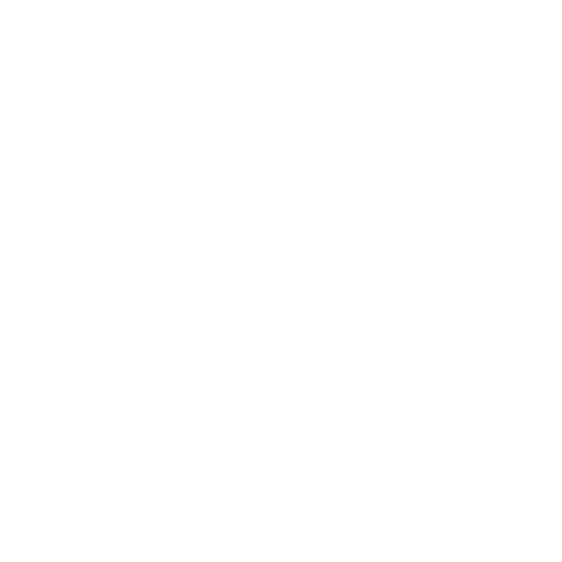What is the weight of the Amber Block vase?
Look at the image and respond with a single word or a short phrase.

3.3 kg